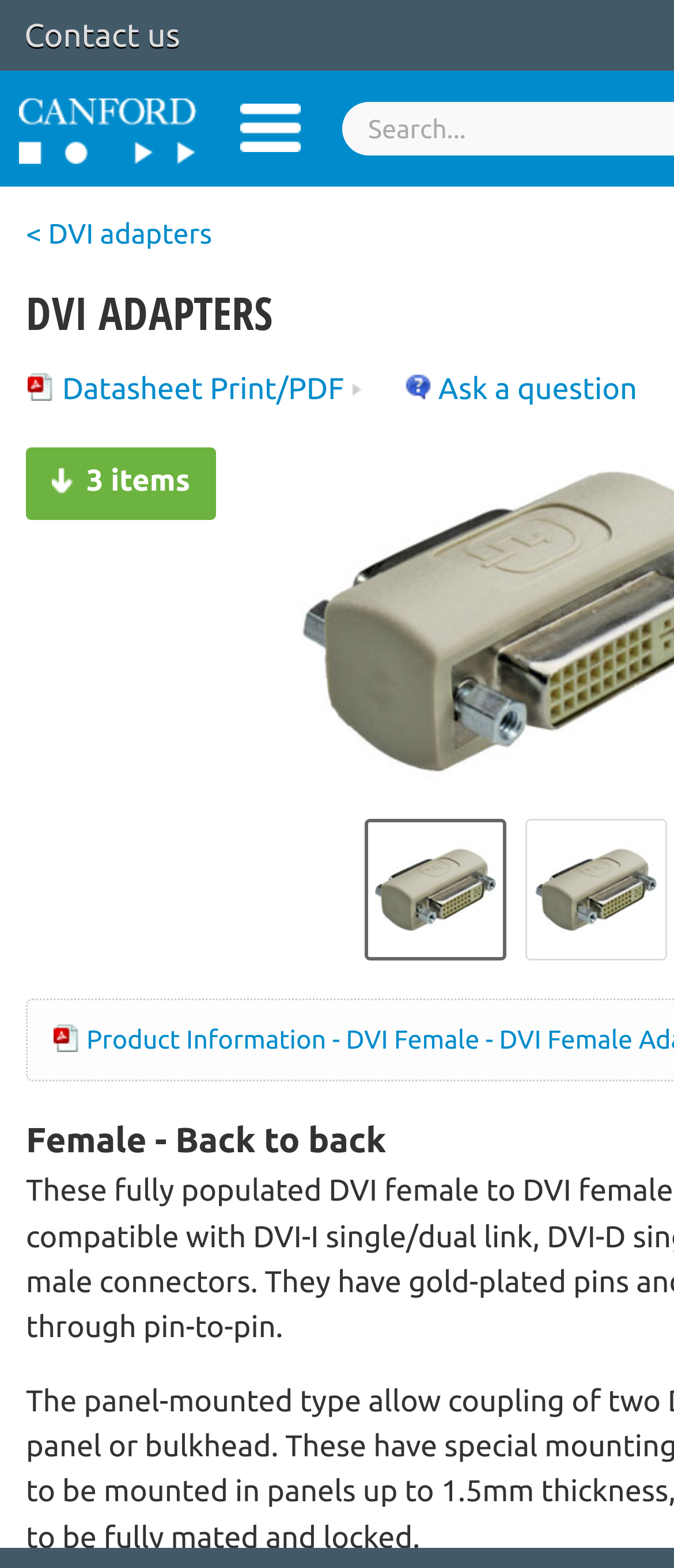What can be done with the 'Ask a question' link?
Refer to the image and answer the question using a single word or phrase.

Ask a question